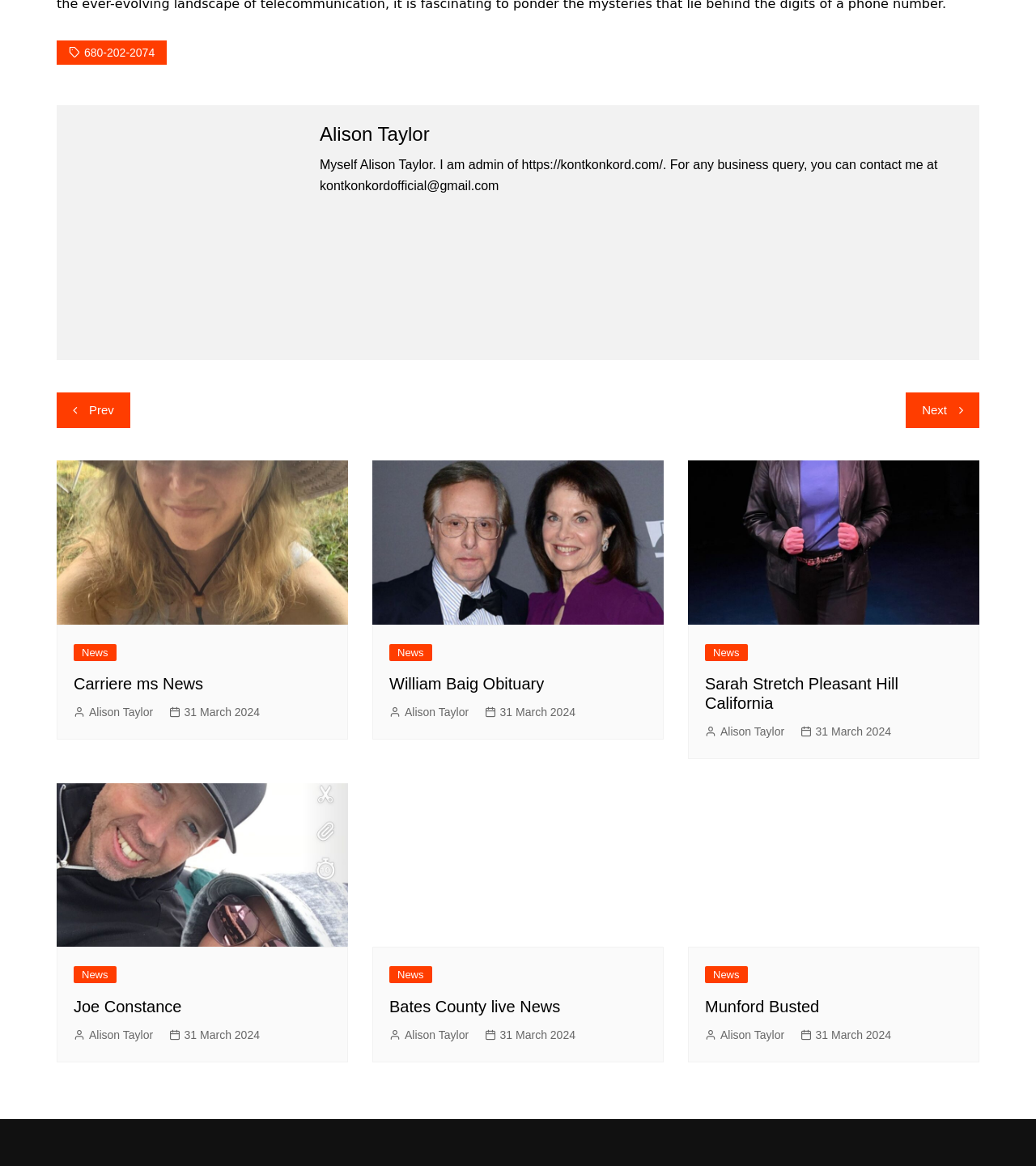Give a concise answer using one word or a phrase to the following question:
What is the date of the news articles?

31 March 2024